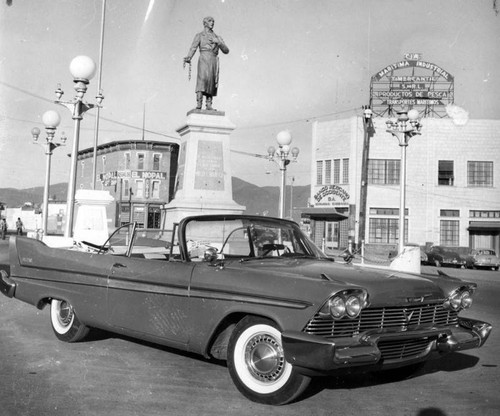What type of vehicle is parked in front of the statue?
Refer to the screenshot and respond with a concise word or phrase.

Convertible